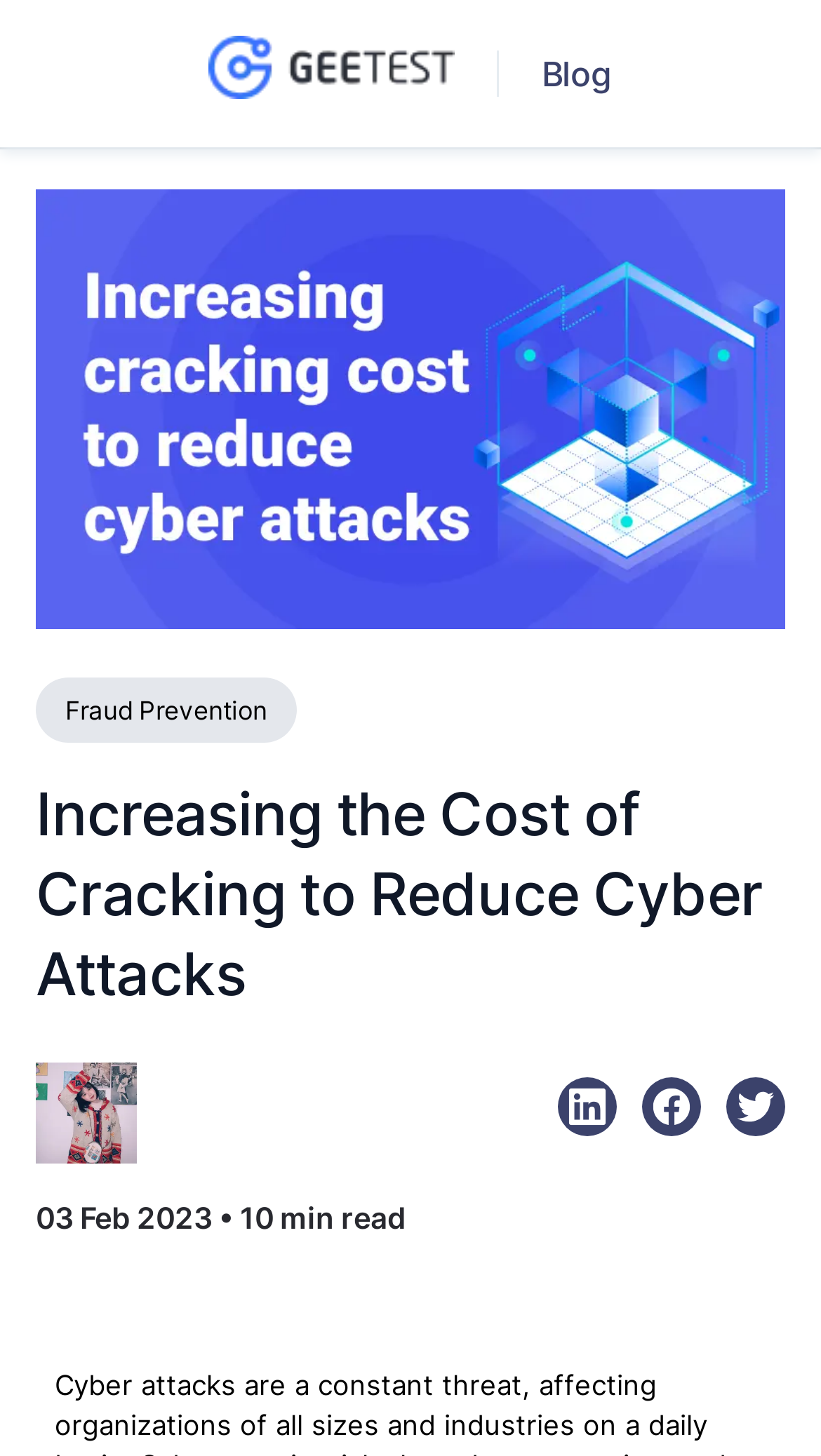Please provide a one-word or phrase answer to the question: 
Is there a blog section on the webpage?

Yes